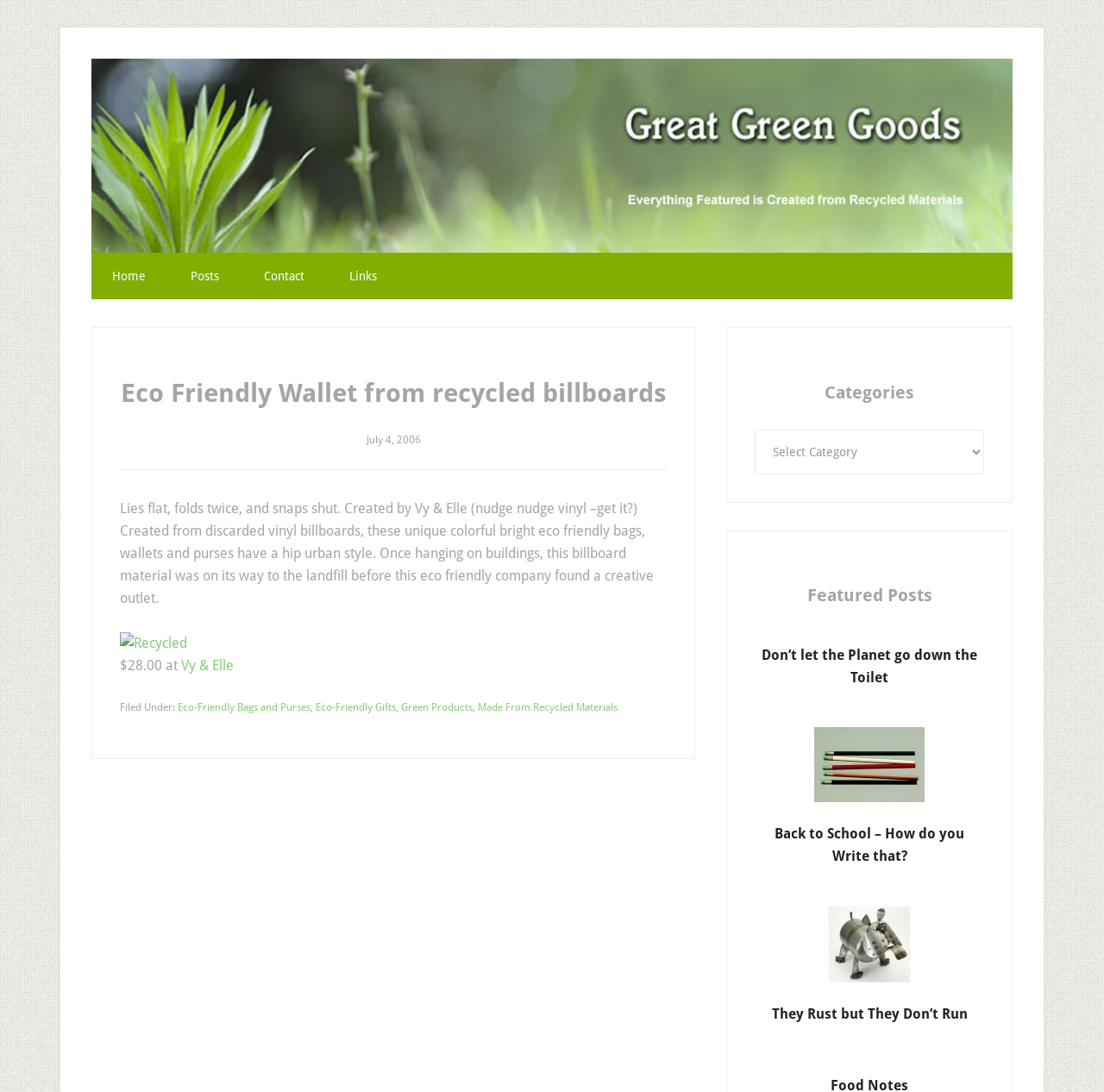Please identify the bounding box coordinates for the region that you need to click to follow this instruction: "Select a category from the 'Categories' dropdown".

[0.684, 0.393, 0.891, 0.434]